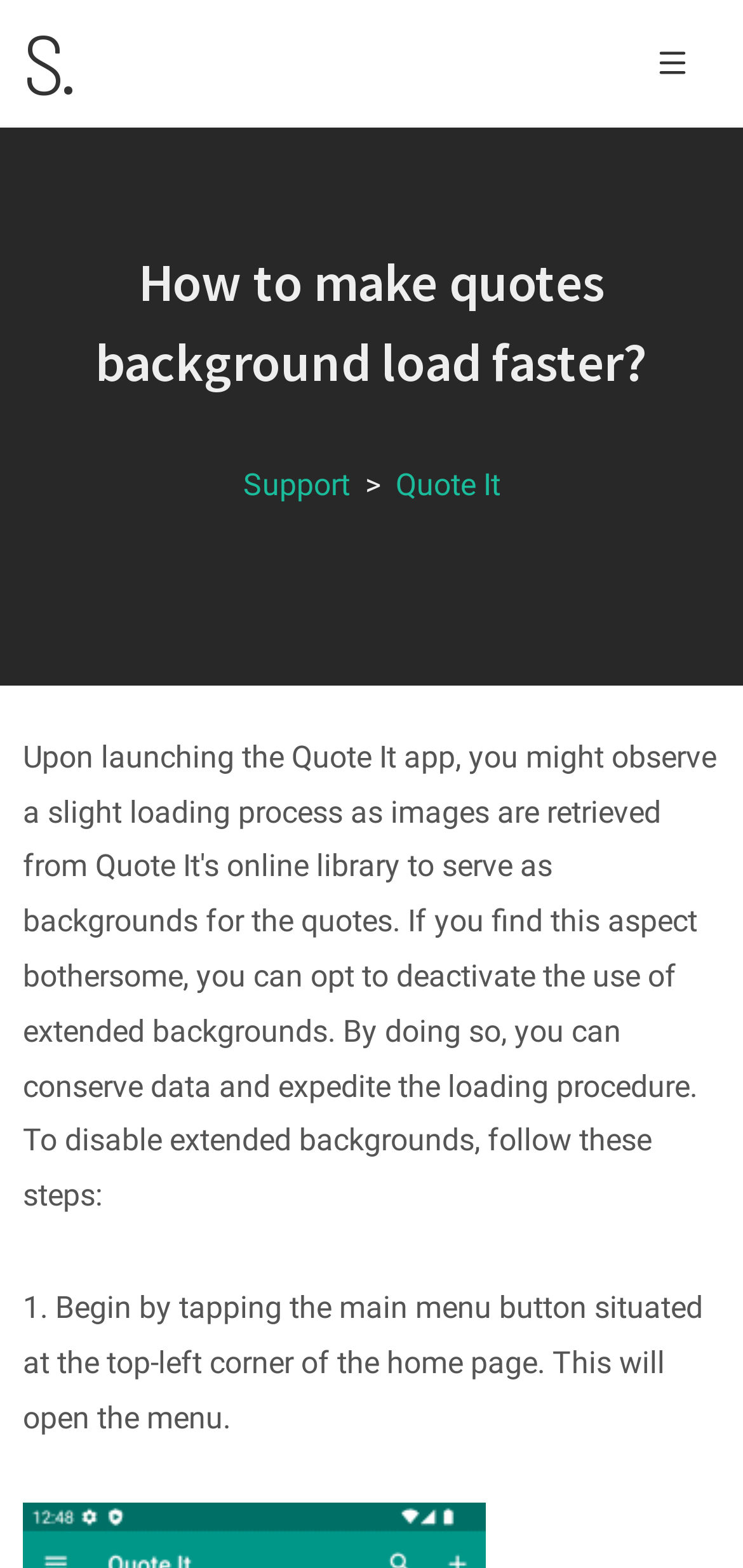Based on the element description Support, identify the bounding box of the UI element in the given webpage screenshot. The coordinates should be in the format (top-left x, top-left y, bottom-right x, bottom-right y) and must be between 0 and 1.

[0.327, 0.298, 0.471, 0.321]